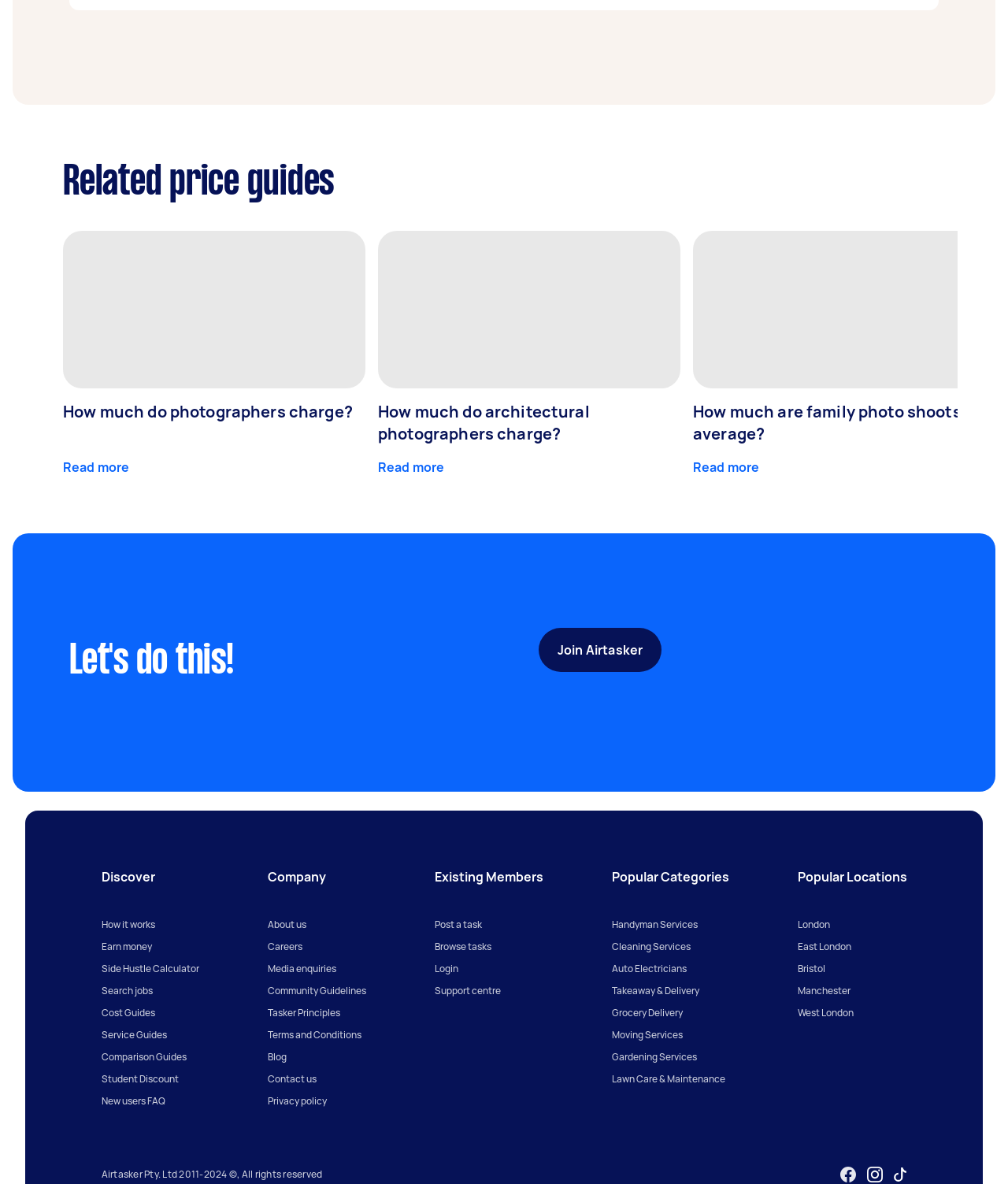Please determine the bounding box coordinates of the element to click in order to execute the following instruction: "Discover how Airtasker works". The coordinates should be four float numbers between 0 and 1, specified as [left, top, right, bottom].

[0.1, 0.733, 0.154, 0.748]